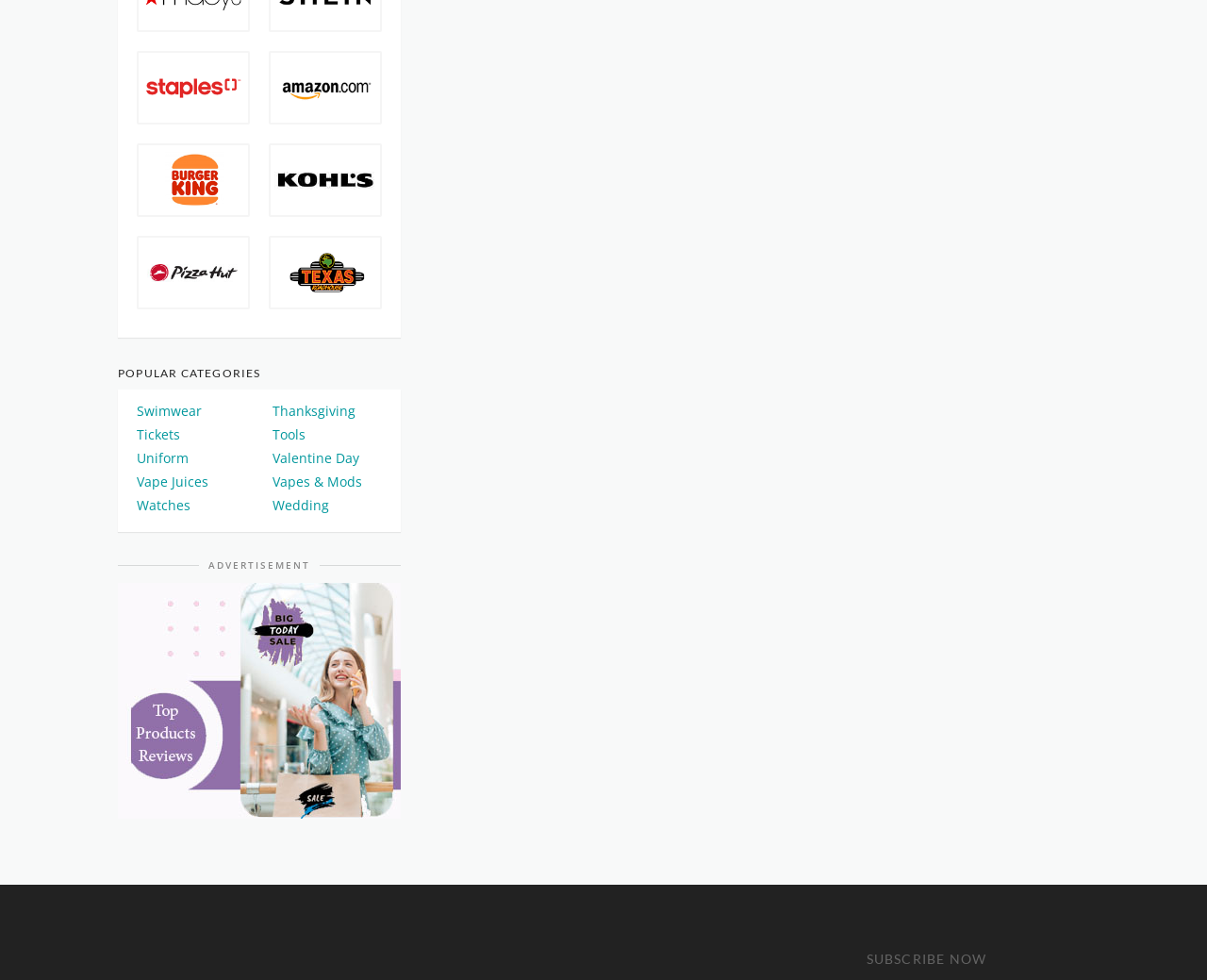What is the purpose of the webpage?
Answer the question based on the image using a single word or a brief phrase.

Coupon codes